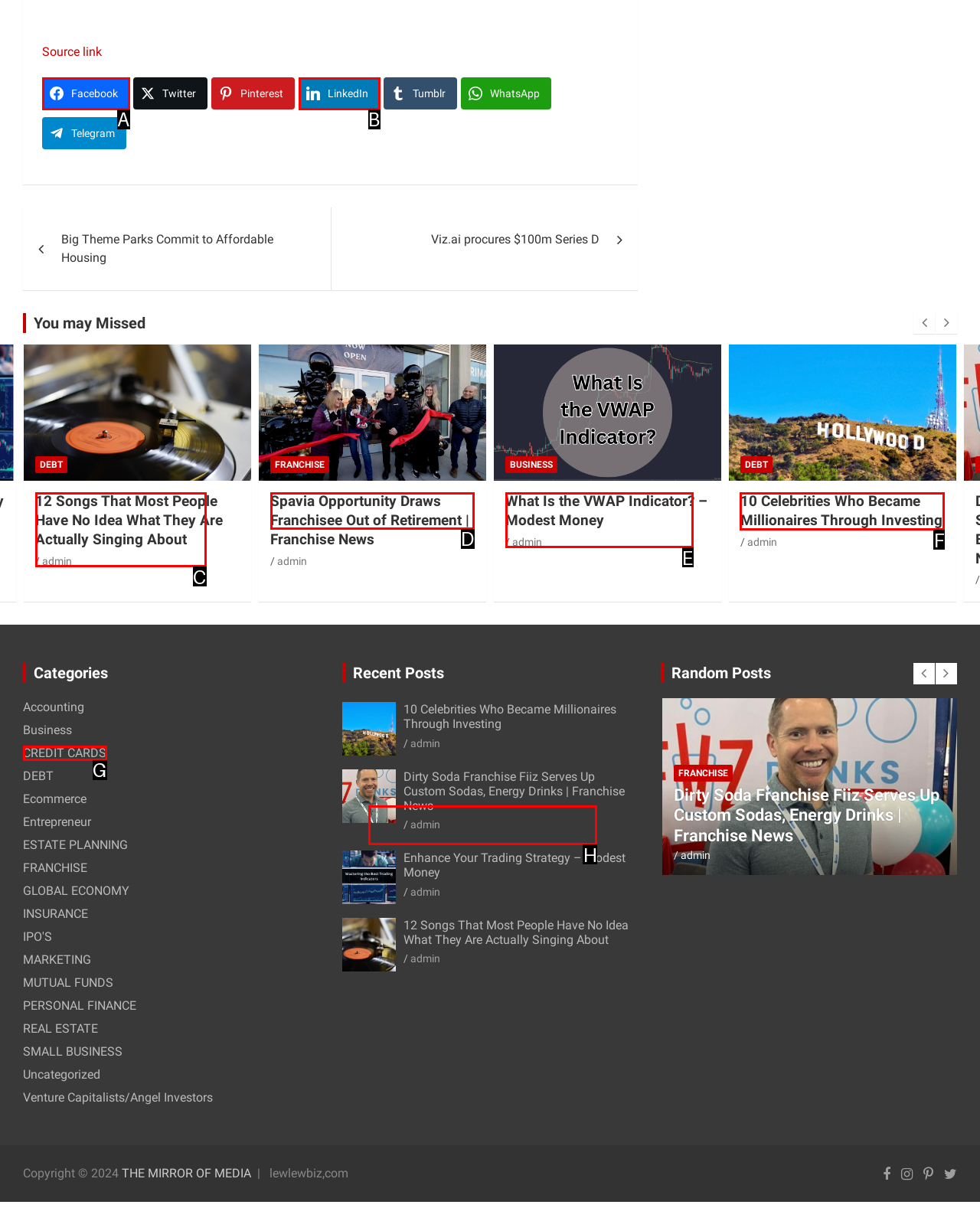Given the task: Read the article '10 Celebrities Who Became Millionaires Through Investing', tell me which HTML element to click on.
Answer with the letter of the correct option from the given choices.

F